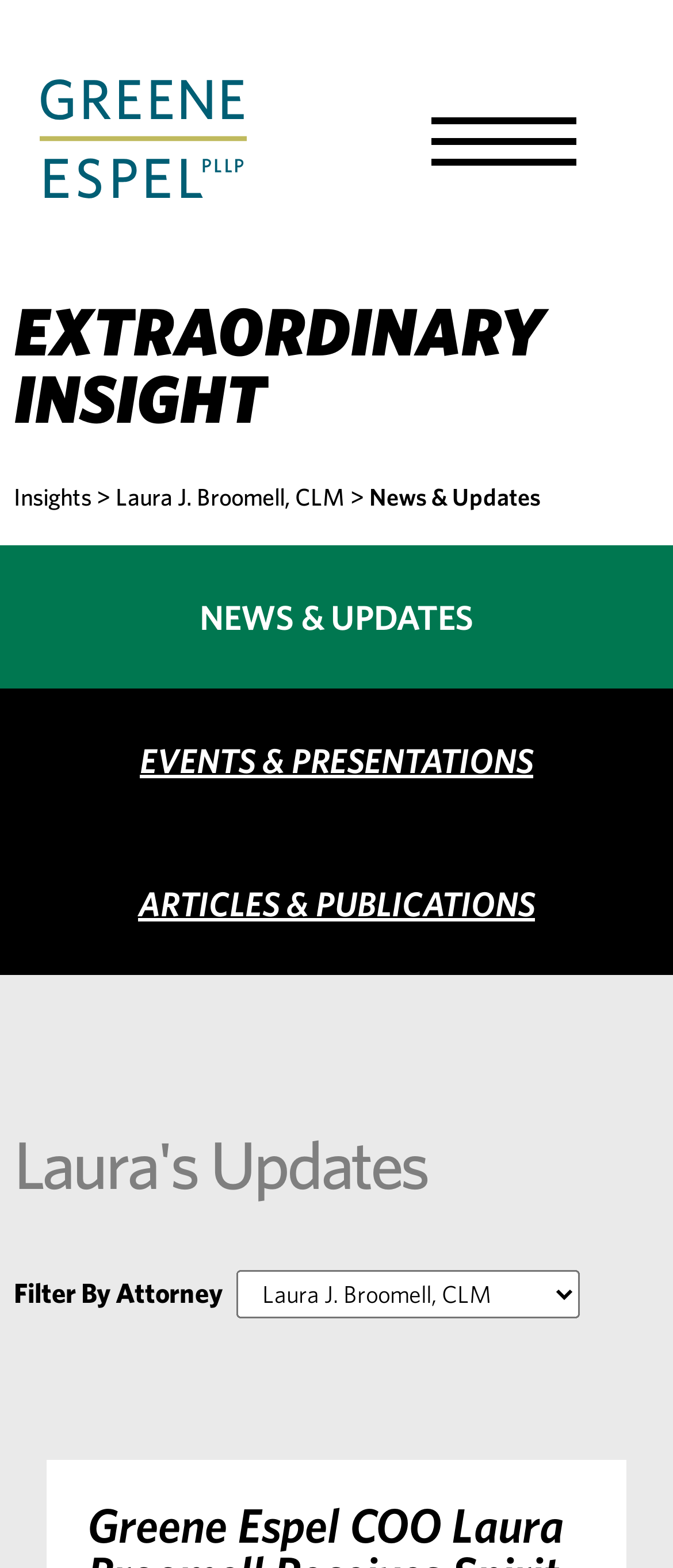What is the purpose of the combobox?
Please look at the screenshot and answer in one word or a short phrase.

Filter By Attorney